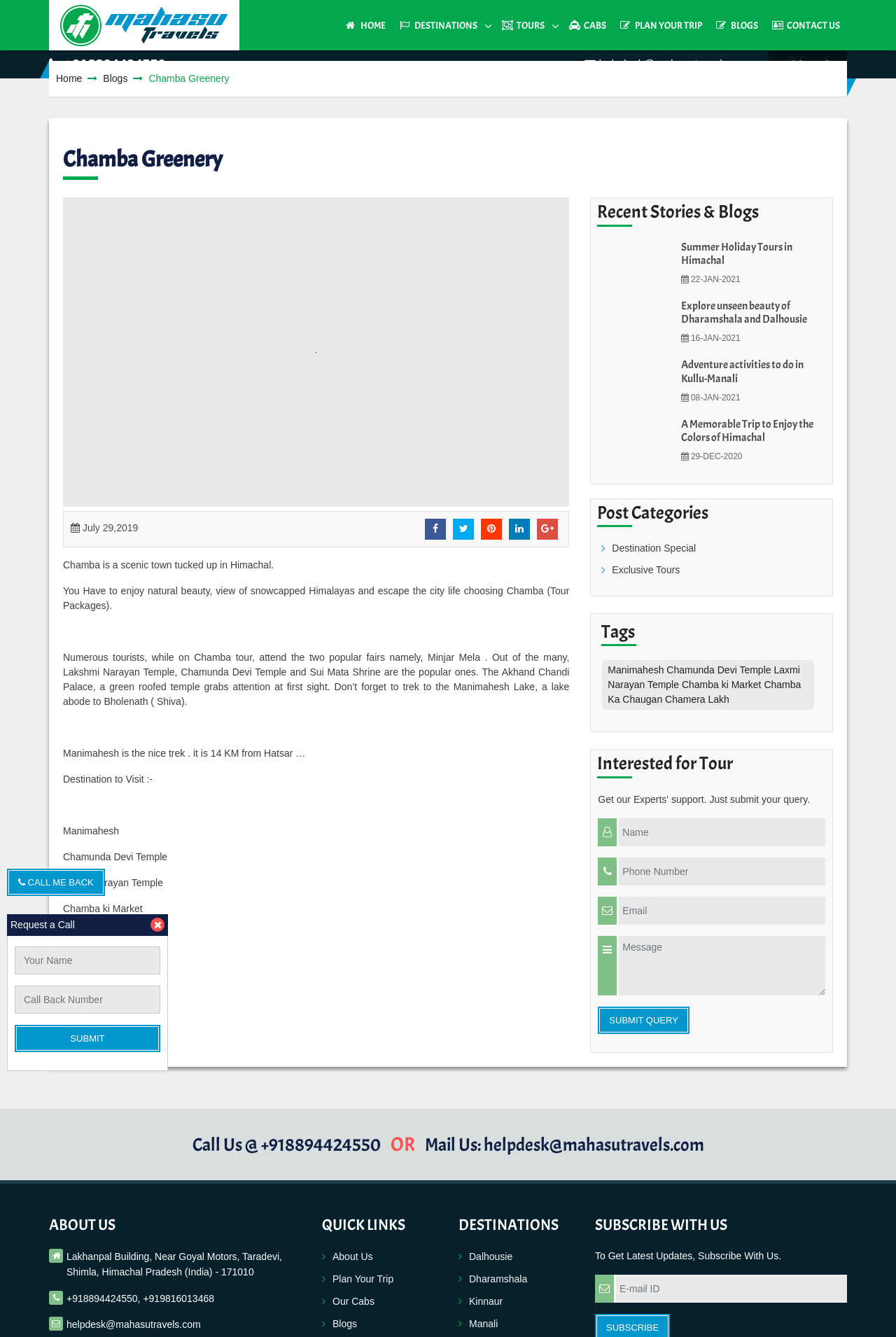Pinpoint the bounding box coordinates of the element you need to click to execute the following instruction: "Click on the 'Dalhousie' link". The bounding box should be represented by four float numbers between 0 and 1, in the format [left, top, right, bottom].

[0.523, 0.935, 0.572, 0.944]